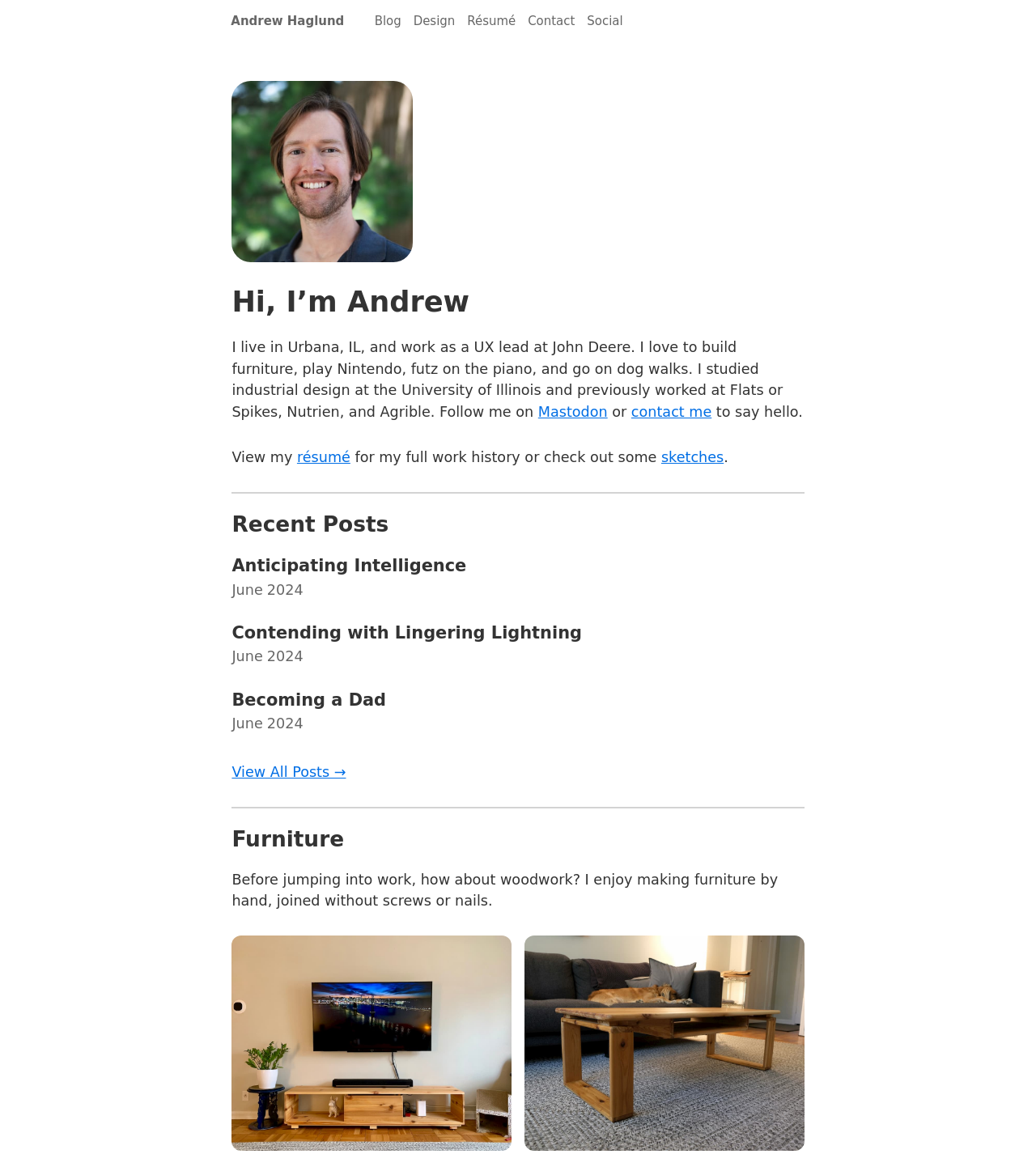Determine the bounding box coordinates for the area that needs to be clicked to fulfill this task: "Click on the 'Blog' link". The coordinates must be given as four float numbers between 0 and 1, i.e., [left, top, right, bottom].

[0.361, 0.012, 0.387, 0.025]